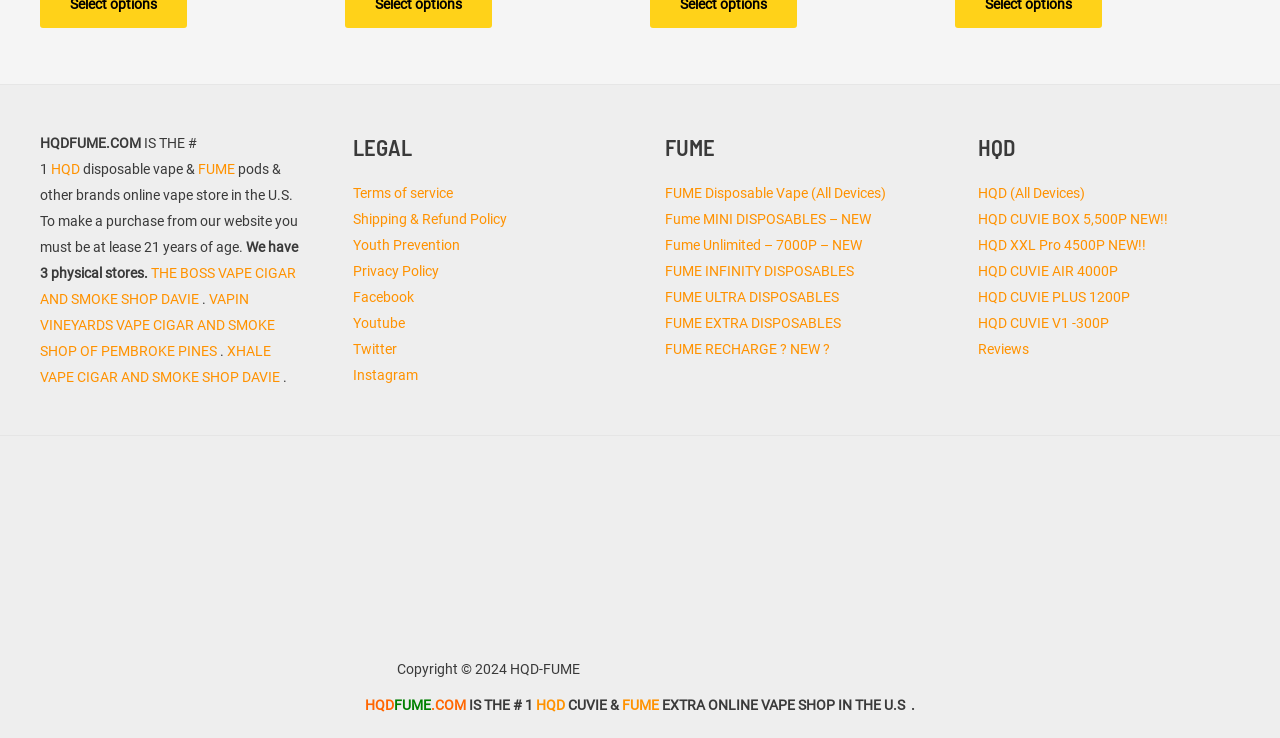What is the name of the brand that offers disposable vapes?
Use the image to give a comprehensive and detailed response to the question.

The webpage mentions 'FUME Disposable Vape (All Devices)' which suggests that FUME is a brand that offers disposable vapes.